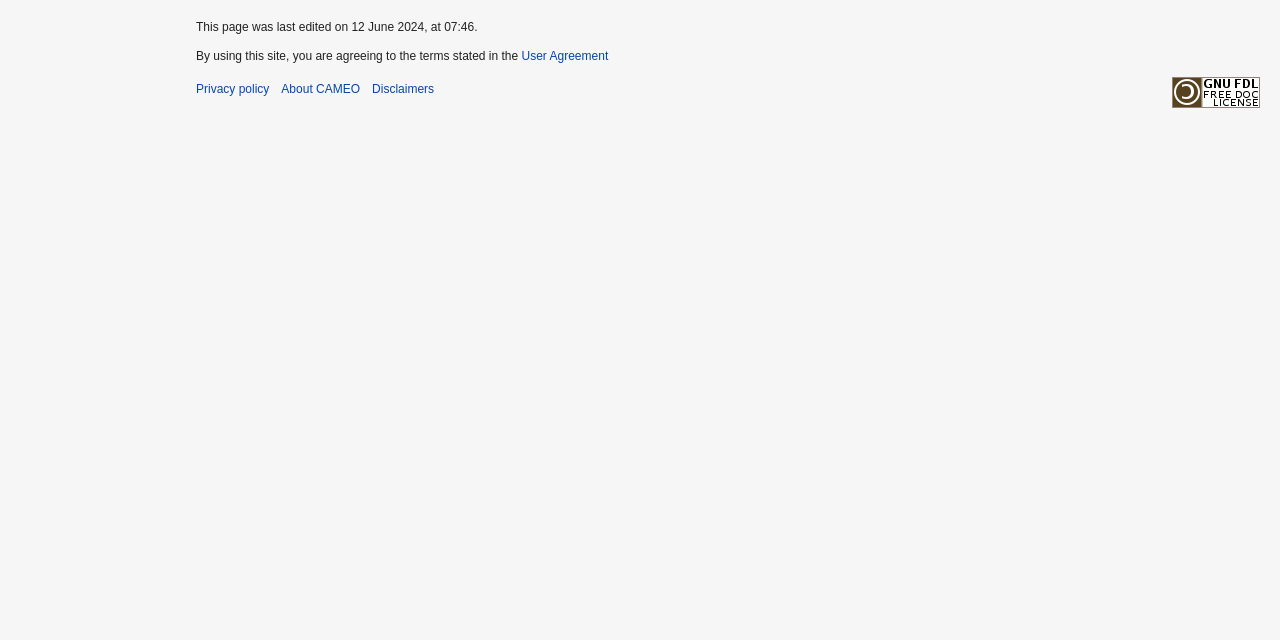Identify the bounding box for the described UI element. Provide the coordinates in (top-left x, top-left y, bottom-right x, bottom-right y) format with values ranging from 0 to 1: Disclaimers

[0.291, 0.128, 0.339, 0.149]